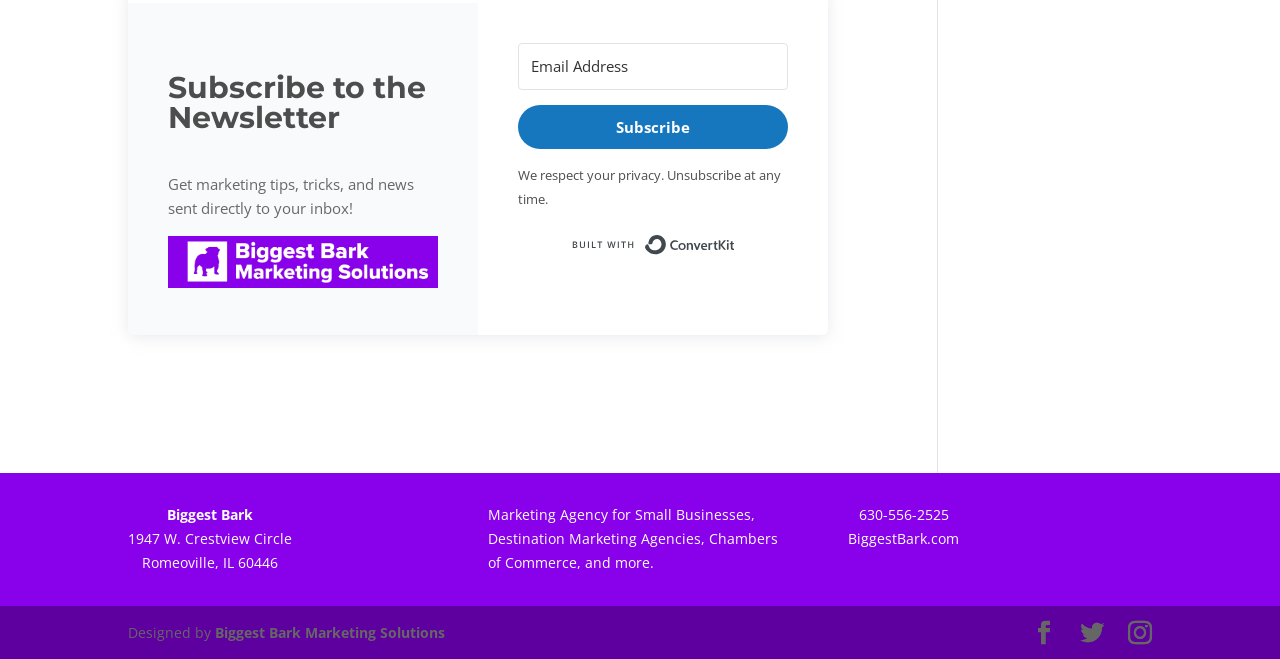Given the element description: "Built with ConvertKit", predict the bounding box coordinates of this UI element. The coordinates must be four float numbers between 0 and 1, given as [left, top, right, bottom].

[0.445, 0.344, 0.575, 0.399]